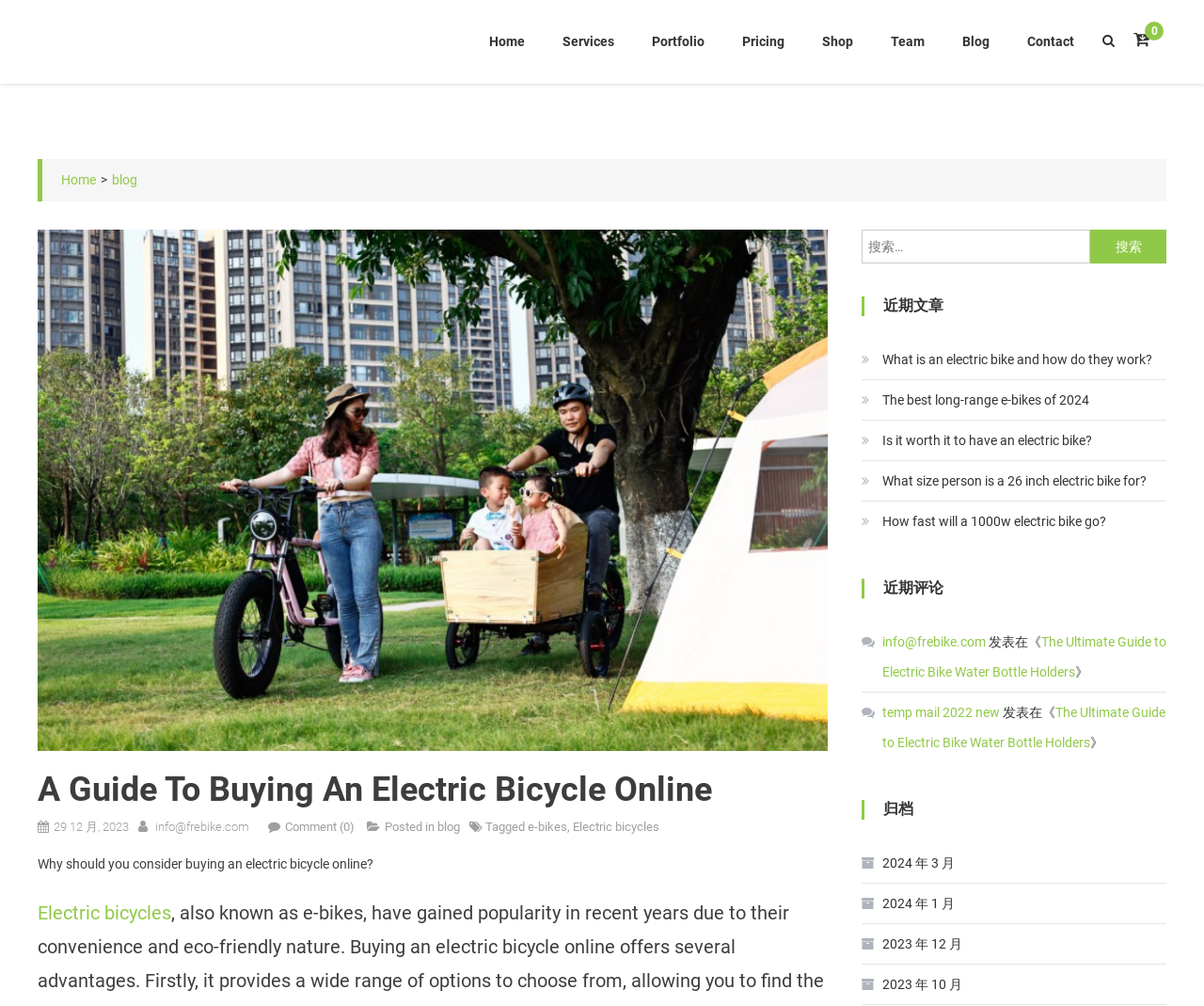How many navigation links are there in the top menu?
Based on the image, give a concise answer in the form of a single word or short phrase.

7